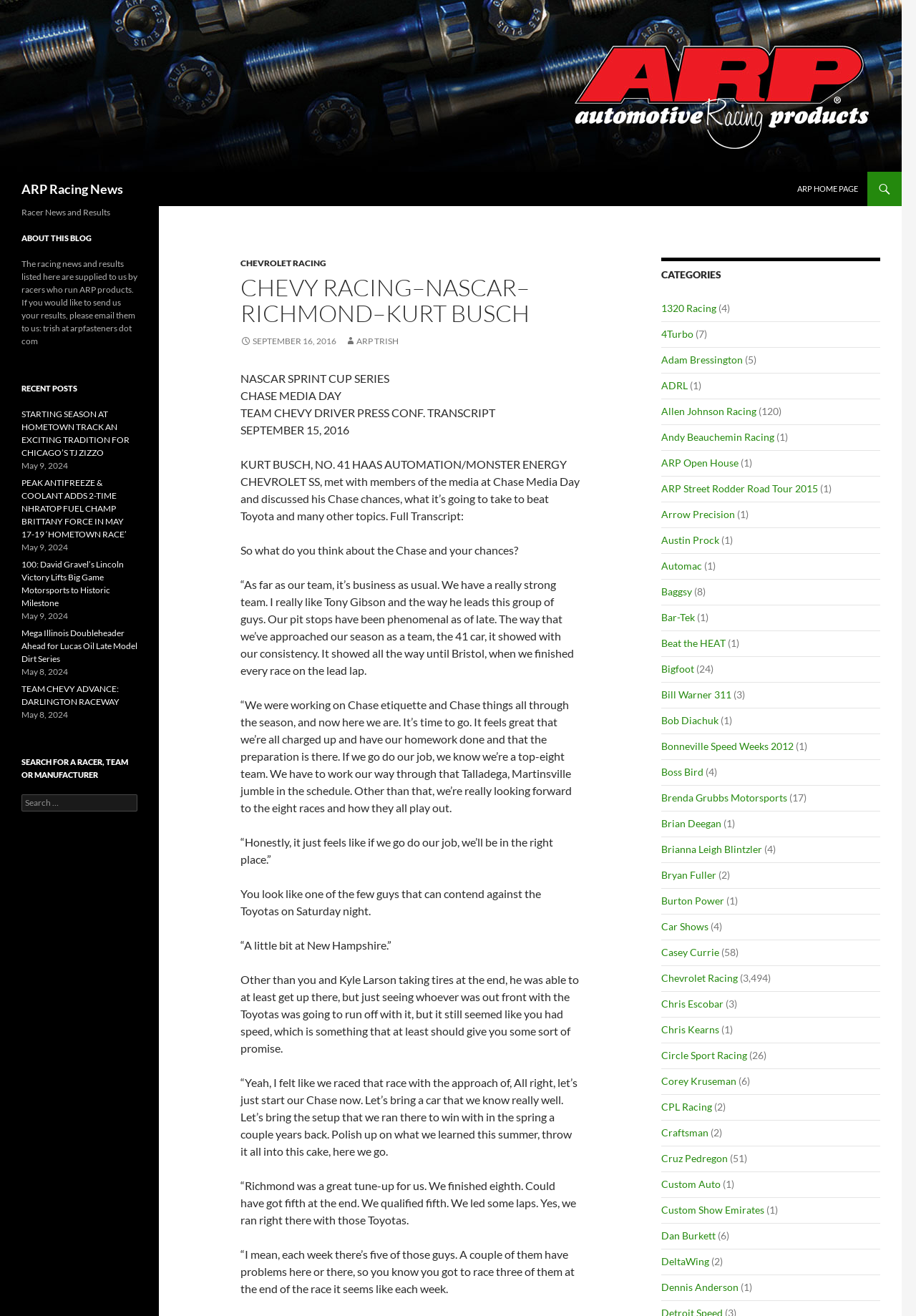Provide the bounding box coordinates of the HTML element described as: "wood". The bounding box coordinates should be four float numbers between 0 and 1, i.e., [left, top, right, bottom].

None